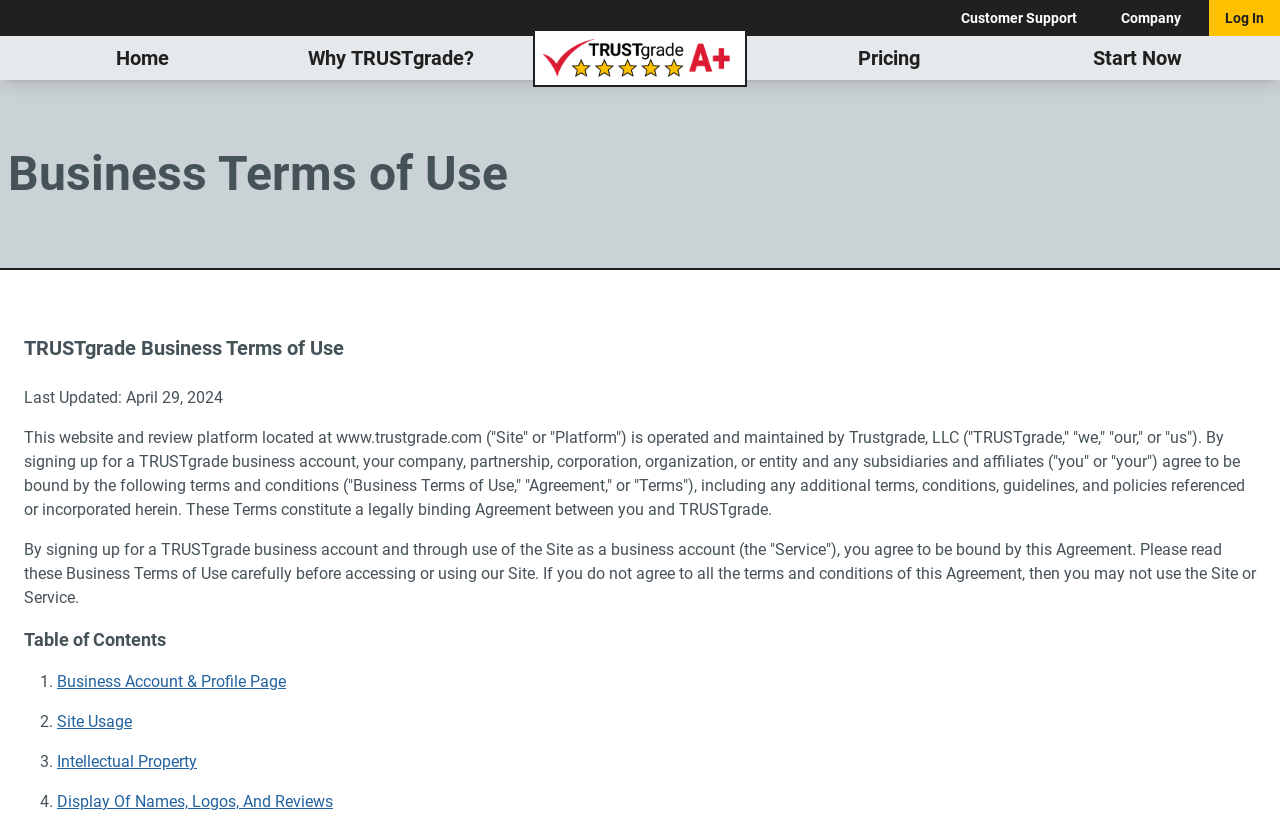Construct a thorough caption encompassing all aspects of the webpage.

The webpage is titled "TRUSTgrade - Terms of Service" and appears to be a customer review platform. At the top of the page, there are several links, including "Customer Support", "Company", and "Log In", aligned horizontally and taking up almost the entire width of the page. Below these links, there is a navigation menu with links to "Home", "Why TRUSTgrade?", "TRUSTgrade", "Pricing", and "Start Now". The "TRUSTgrade" link has an accompanying image.

The main content of the page is divided into sections, starting with a heading "Business Terms of Use" followed by a subheading "TRUSTgrade Business Terms of Use". Below this, there is a paragraph of text stating the last updated date of the terms of use, followed by a lengthy passage outlining the agreement between TRUSTgrade and its business users.

Further down the page, there is a heading "Table of Contents" followed by a list of links, each preceded by a numbered list marker. The links are to specific sections of the terms of use, including "Business Account & Profile Page", "Site Usage", "Intellectual Property", and "Display Of Names, Logos, And Reviews".